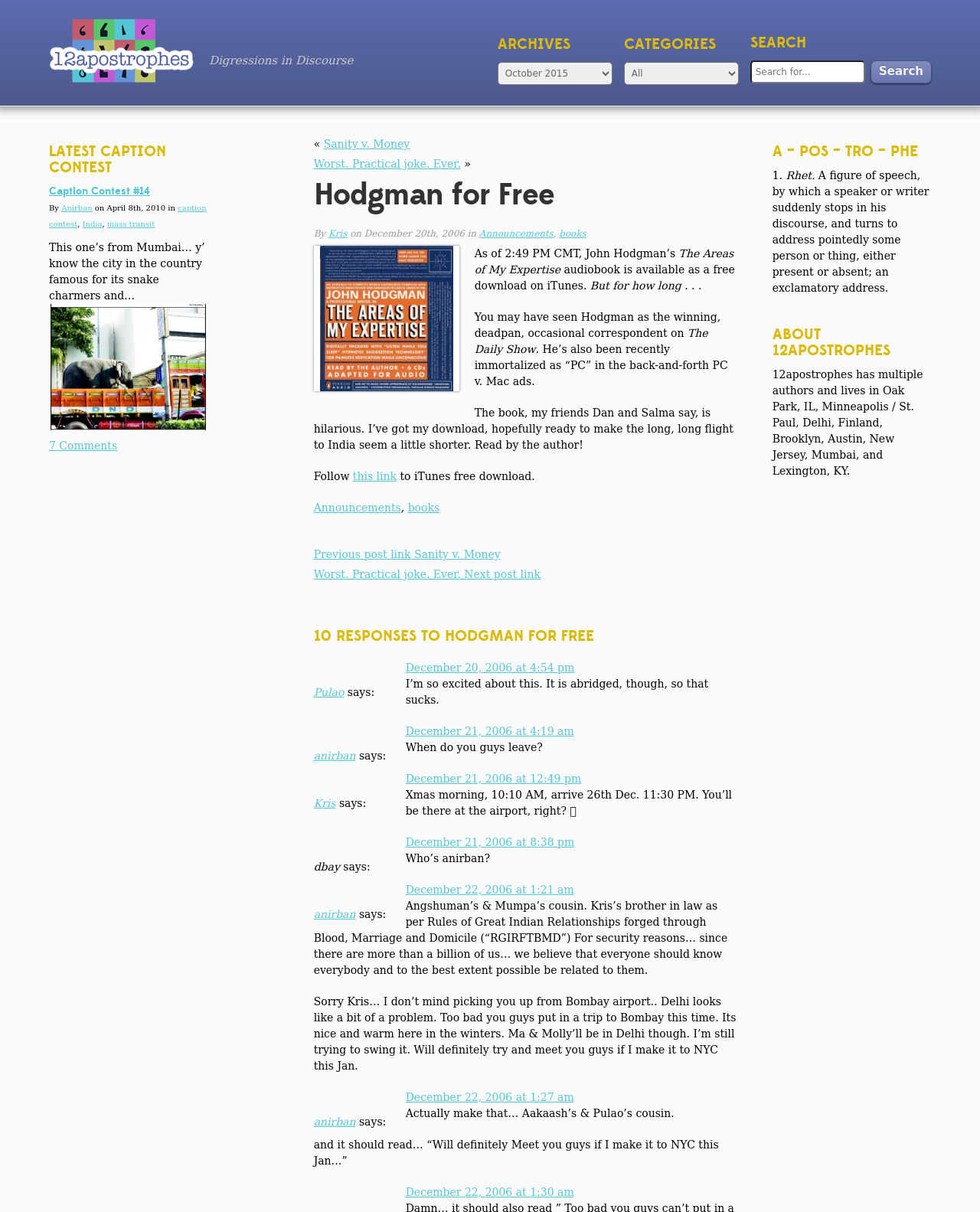Provide the bounding box coordinates of the section that needs to be clicked to accomplish the following instruction: "View the latest caption contest."

[0.05, 0.152, 0.212, 0.165]